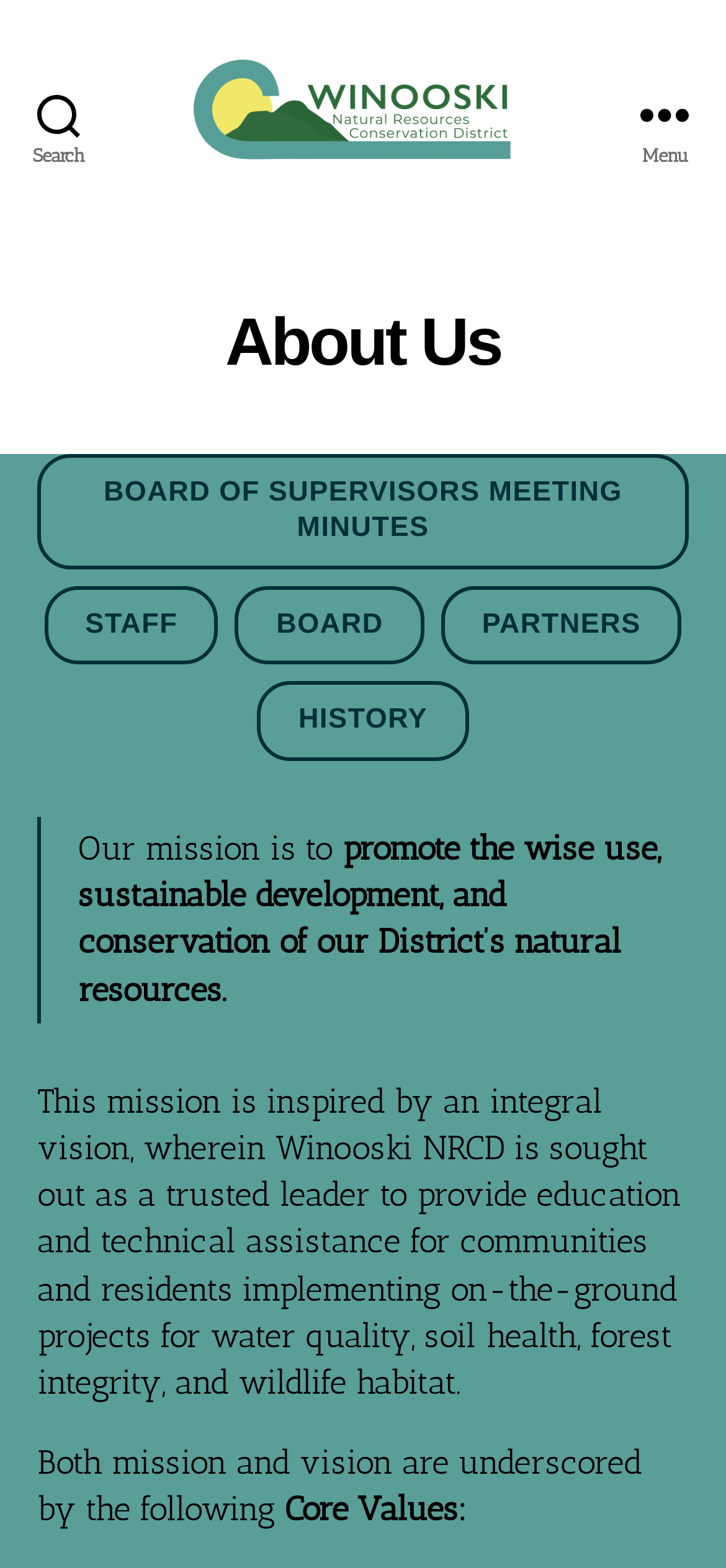Please give a one-word or short phrase response to the following question: 
What is the organization's mission?

Promote wise use of natural resources